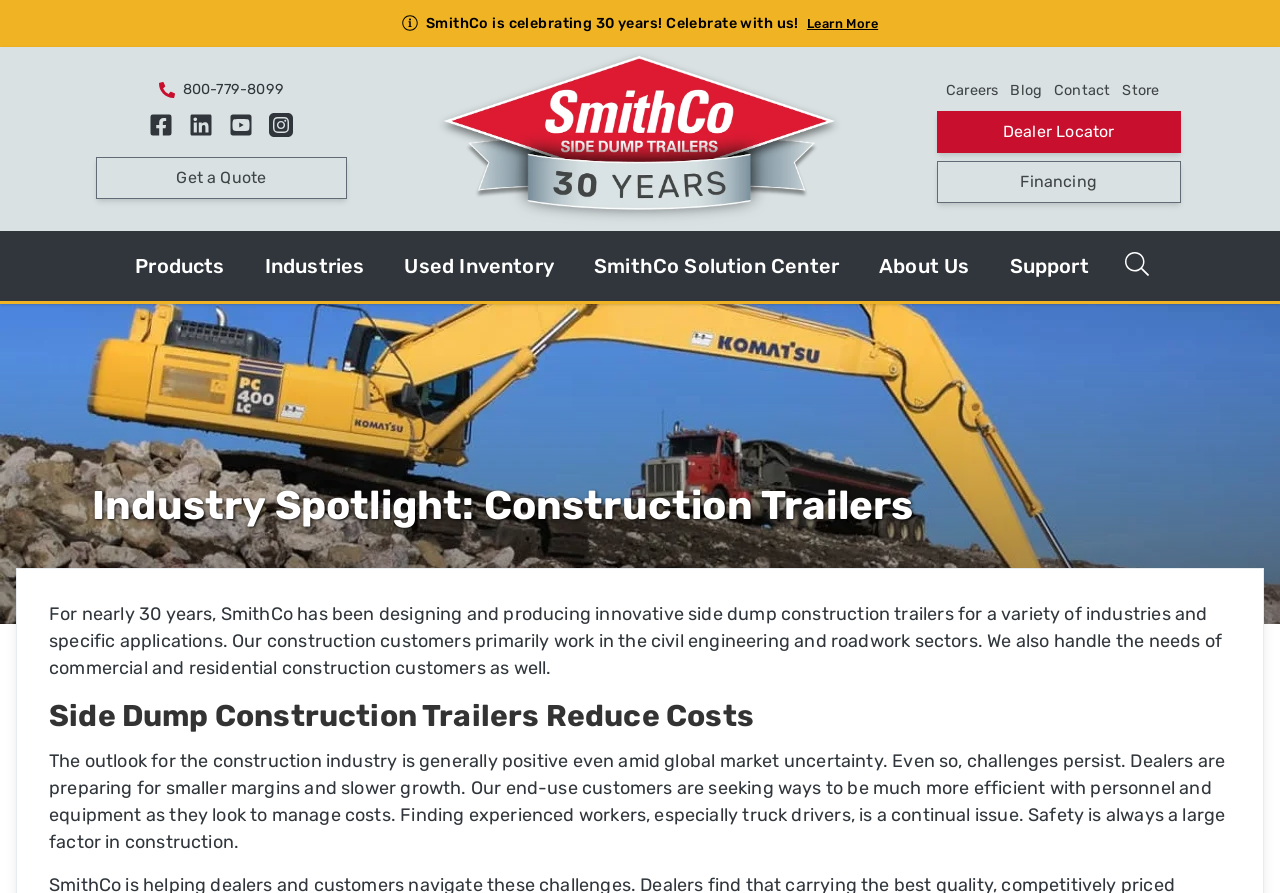Describe all the significant parts and information present on the webpage.

The webpage is about SmithCo, a company that designs and produces innovative side dump construction trailers for various industries and applications. At the top of the page, there is a logo and a banner celebrating the company's 30th anniversary. Below the banner, there is a call-to-action button "Learn More" and a phone number "800-779-8099" with a small icon next to it.

On the left side of the page, there are social media links to Facebook, LinkedIn, YouTube, and Instagram, each accompanied by a small icon. Below these links, there is a "Get a Quote" button.

The main content of the page is divided into two sections. The first section has a heading "Industry Spotlight: Construction Trailers" and features a large image that takes up the entire width of the page. Below the image, there is a paragraph of text that describes SmithCo's construction trailers and their applications.

The second section has a heading "Side Dump Construction Trailers Reduce Costs" and features another paragraph of text that discusses the challenges facing the construction industry, including smaller margins, slower growth, and the need for efficiency and safety.

At the top right of the page, there is a navigation menu with links to "Careers", "Blog", "Contact", "Store", "Dealer Locator", "Financing", and other pages. There is also a "Home Page" link with the company's 30-year logo next to it.

Overall, the page has a clean and organized layout, with a focus on showcasing SmithCo's products and expertise in the construction trailer industry.